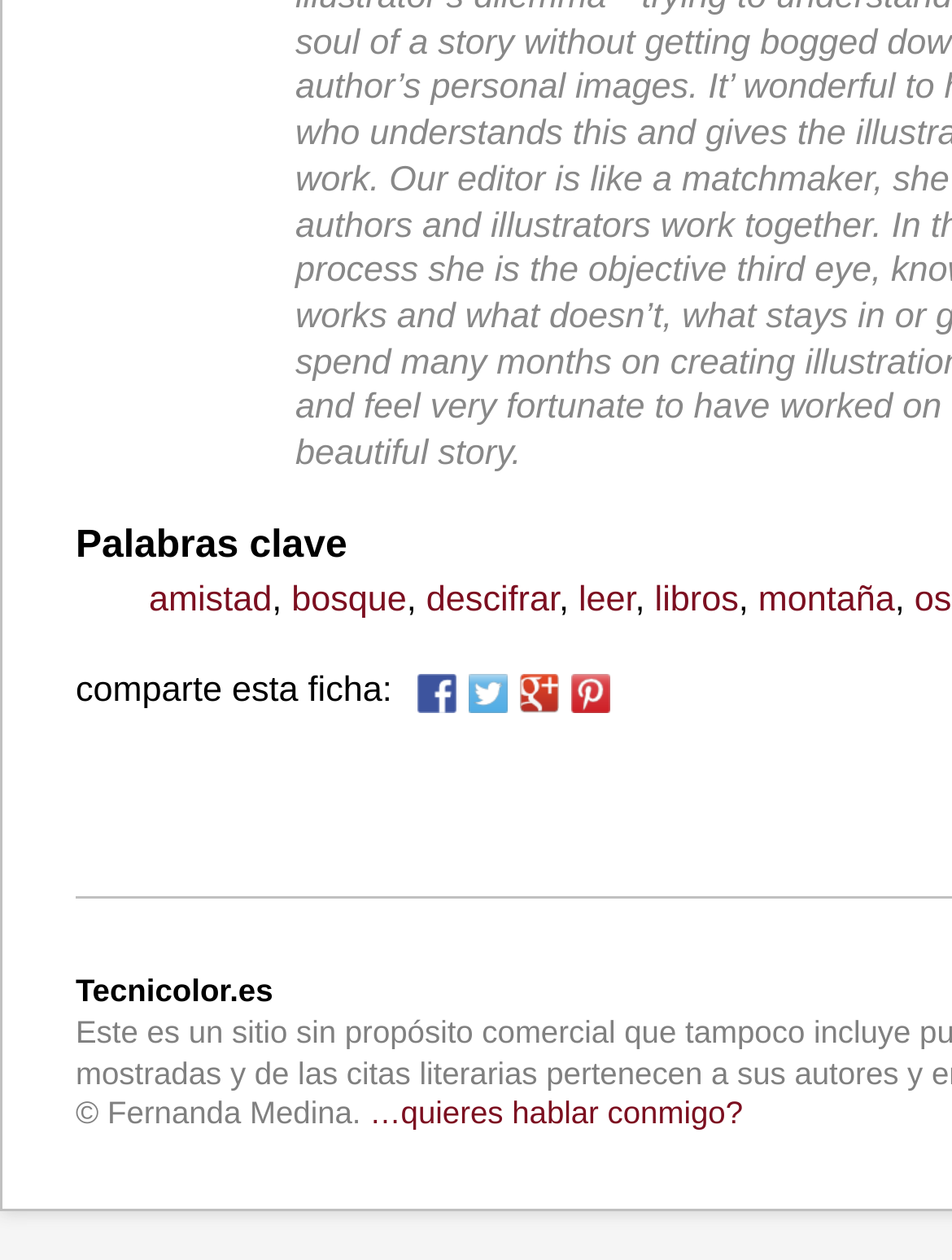Indicate the bounding box coordinates of the element that needs to be clicked to satisfy the following instruction: "share on Facebook". The coordinates should be four float numbers between 0 and 1, i.e., [left, top, right, bottom].

[0.437, 0.534, 0.478, 0.565]